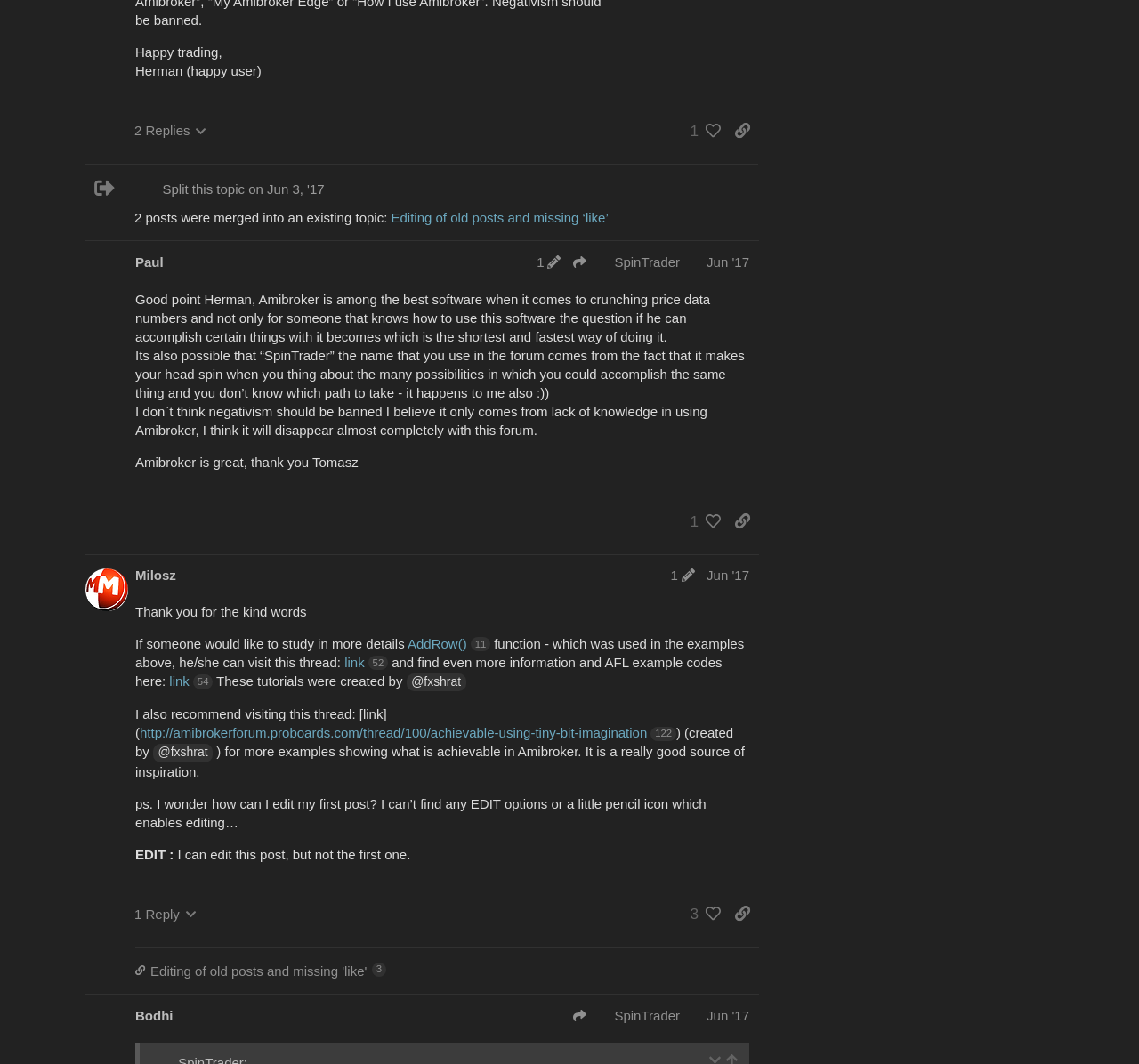Could you find the bounding box coordinates of the clickable area to complete this instruction: "Reply to the post"?

[0.602, 0.32, 0.666, 0.349]